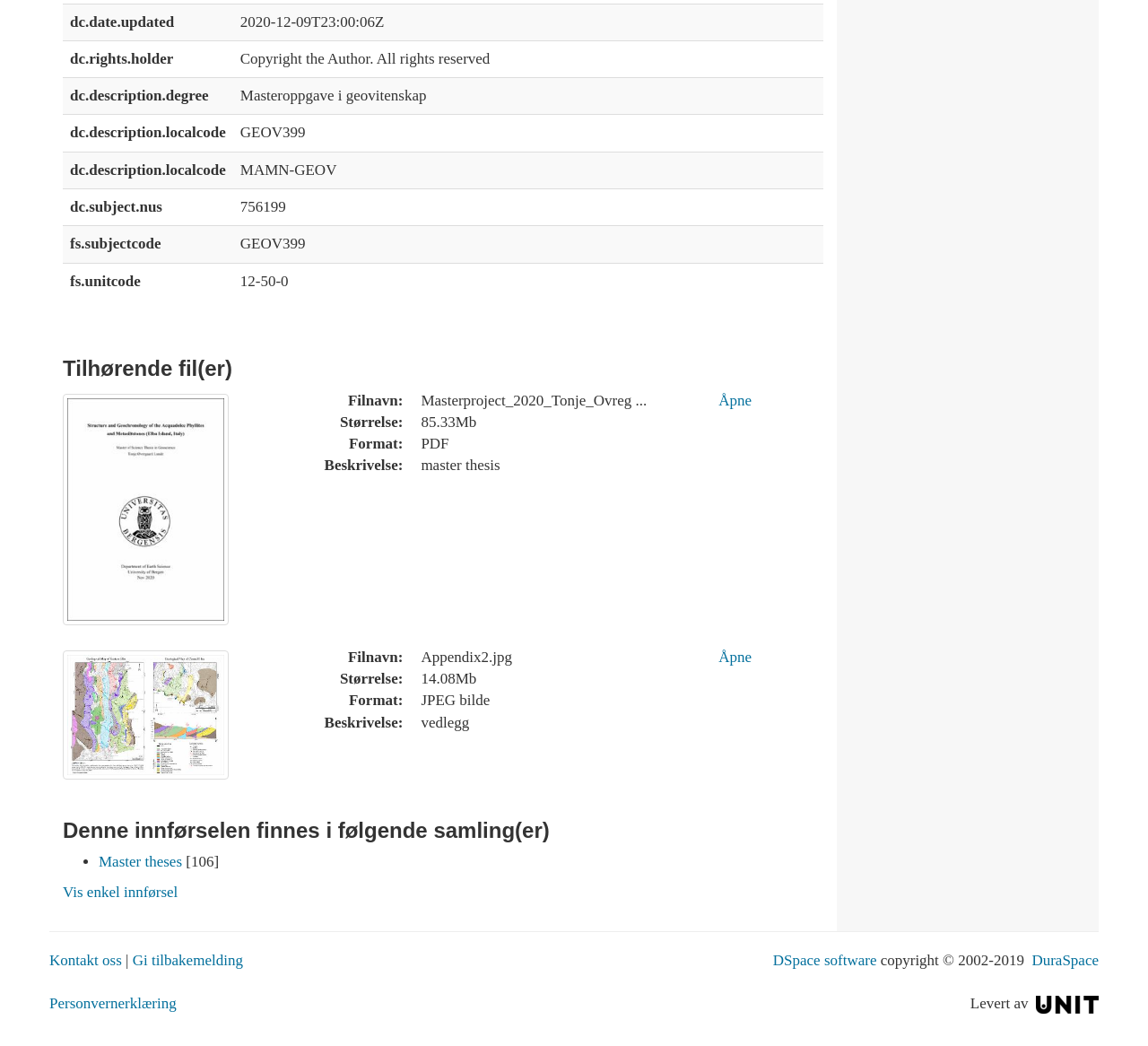Please find the bounding box coordinates in the format (top-left x, top-left y, bottom-right x, bottom-right y) for the given element description. Ensure the coordinates are floating point numbers between 0 and 1. Description: parent_node: Levert av title="Unit"

[0.902, 0.951, 0.957, 0.967]